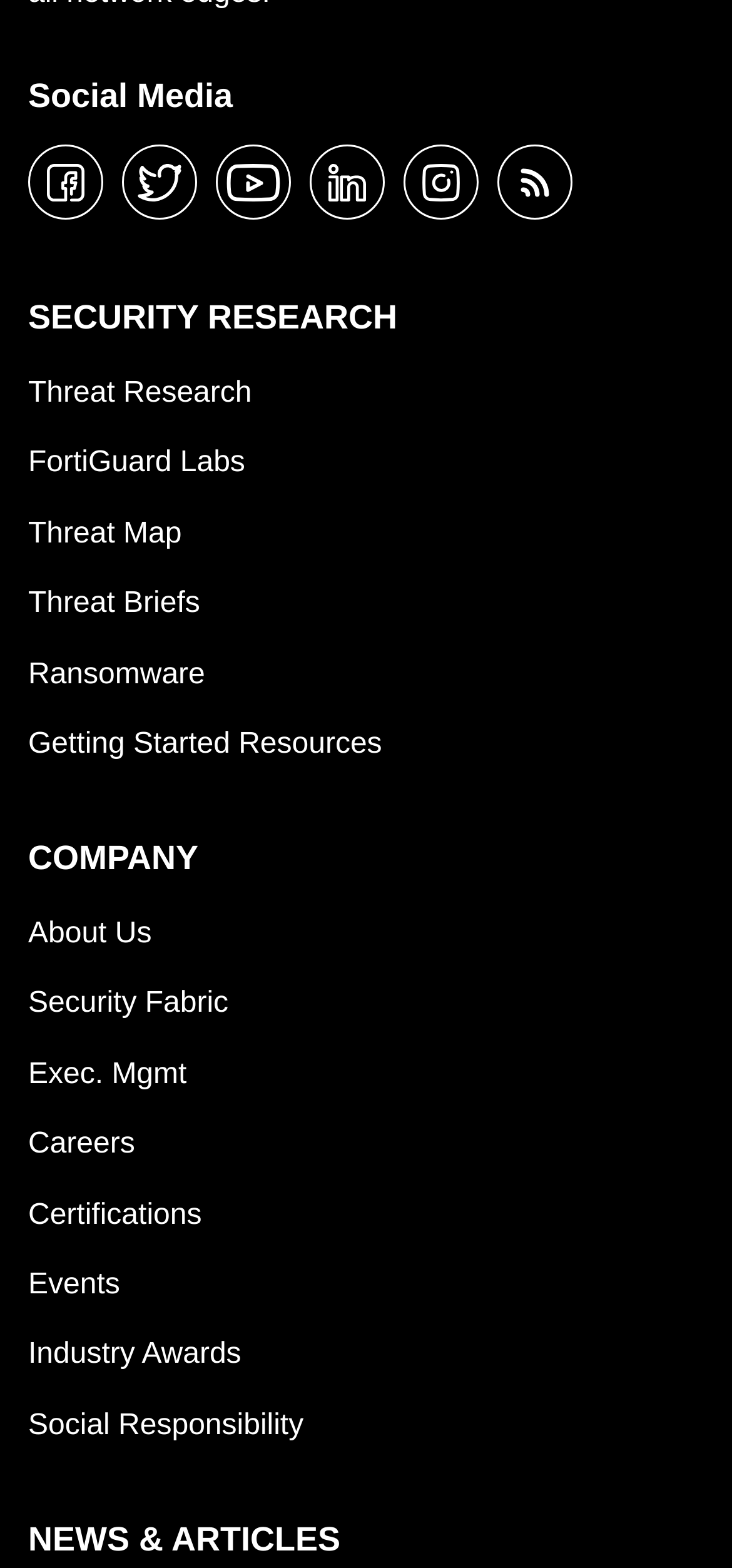Identify the bounding box coordinates of the clickable region to carry out the given instruction: "learn about the company".

[0.038, 0.573, 0.207, 0.618]